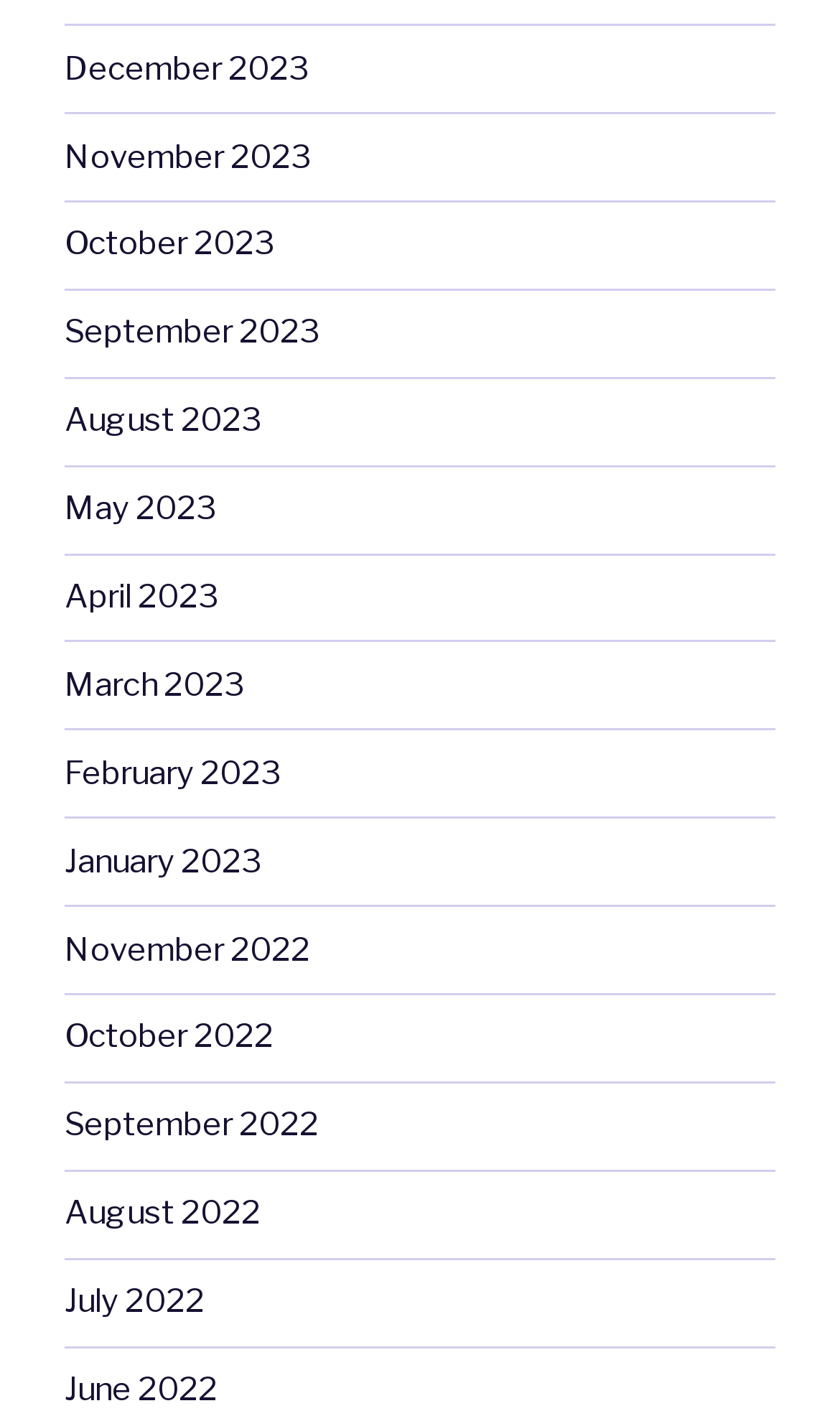Are the months listed in chronological order?
Using the visual information, respond with a single word or phrase.

Yes